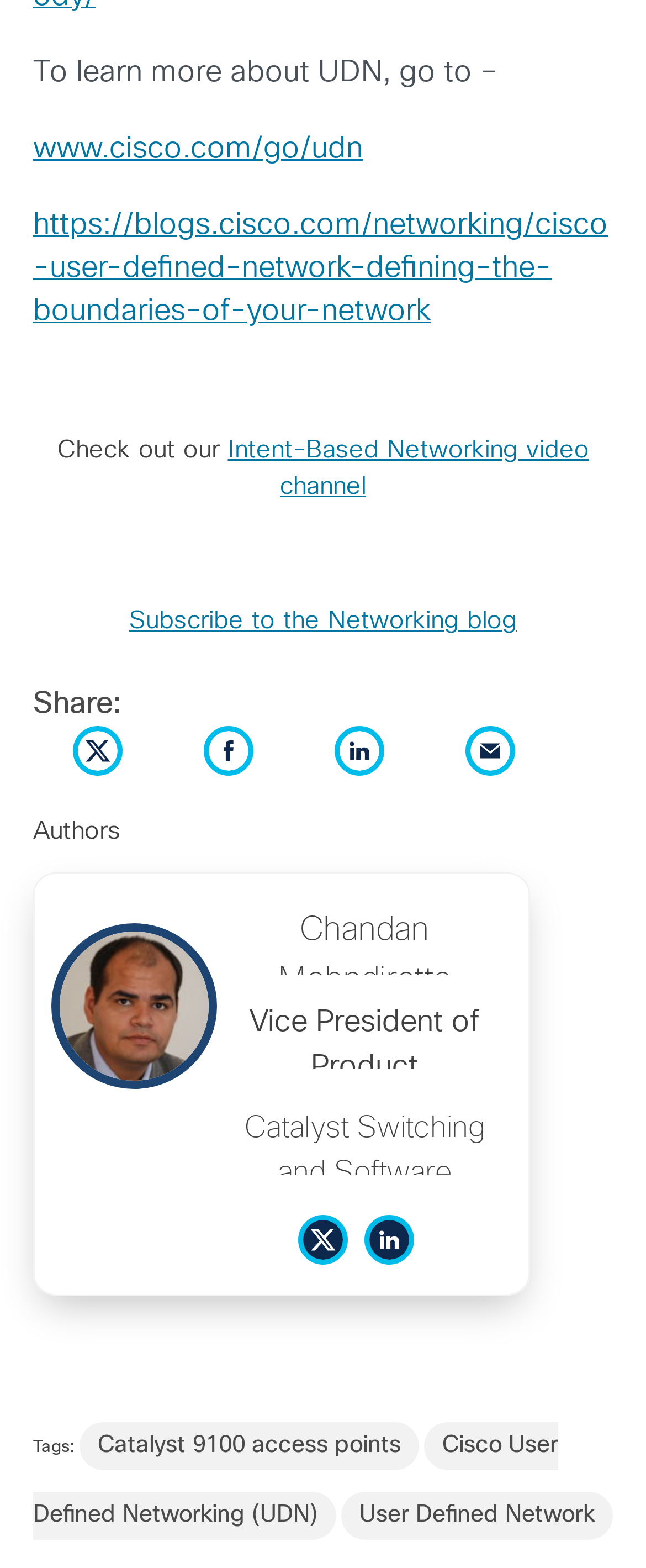Find the bounding box coordinates of the element to click in order to complete the given instruction: "Watch Intent-Based Networking video channel."

[0.353, 0.28, 0.912, 0.318]